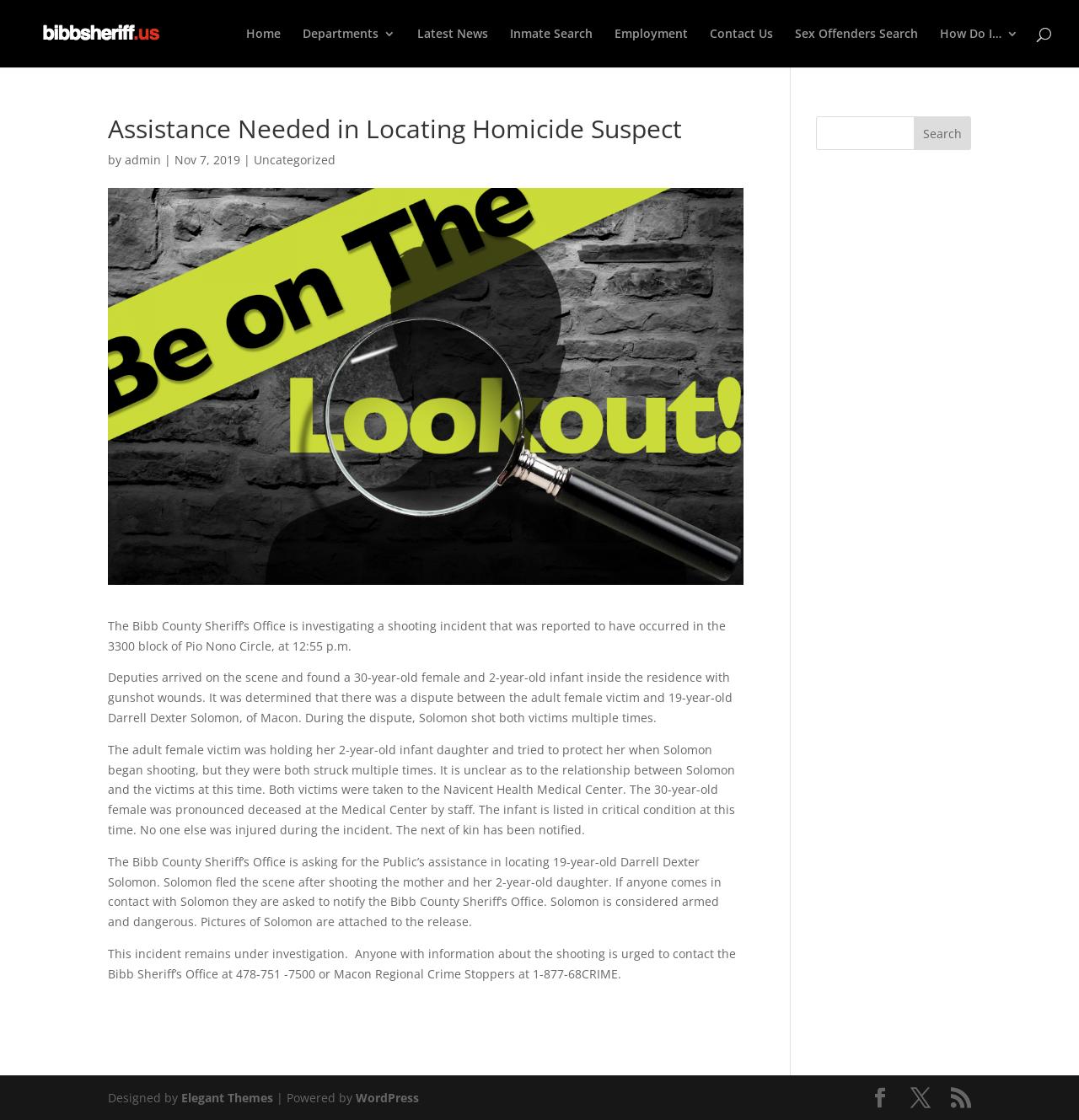What is the condition of the infant victim?
Based on the visual content, answer with a single word or a brief phrase.

Critical condition